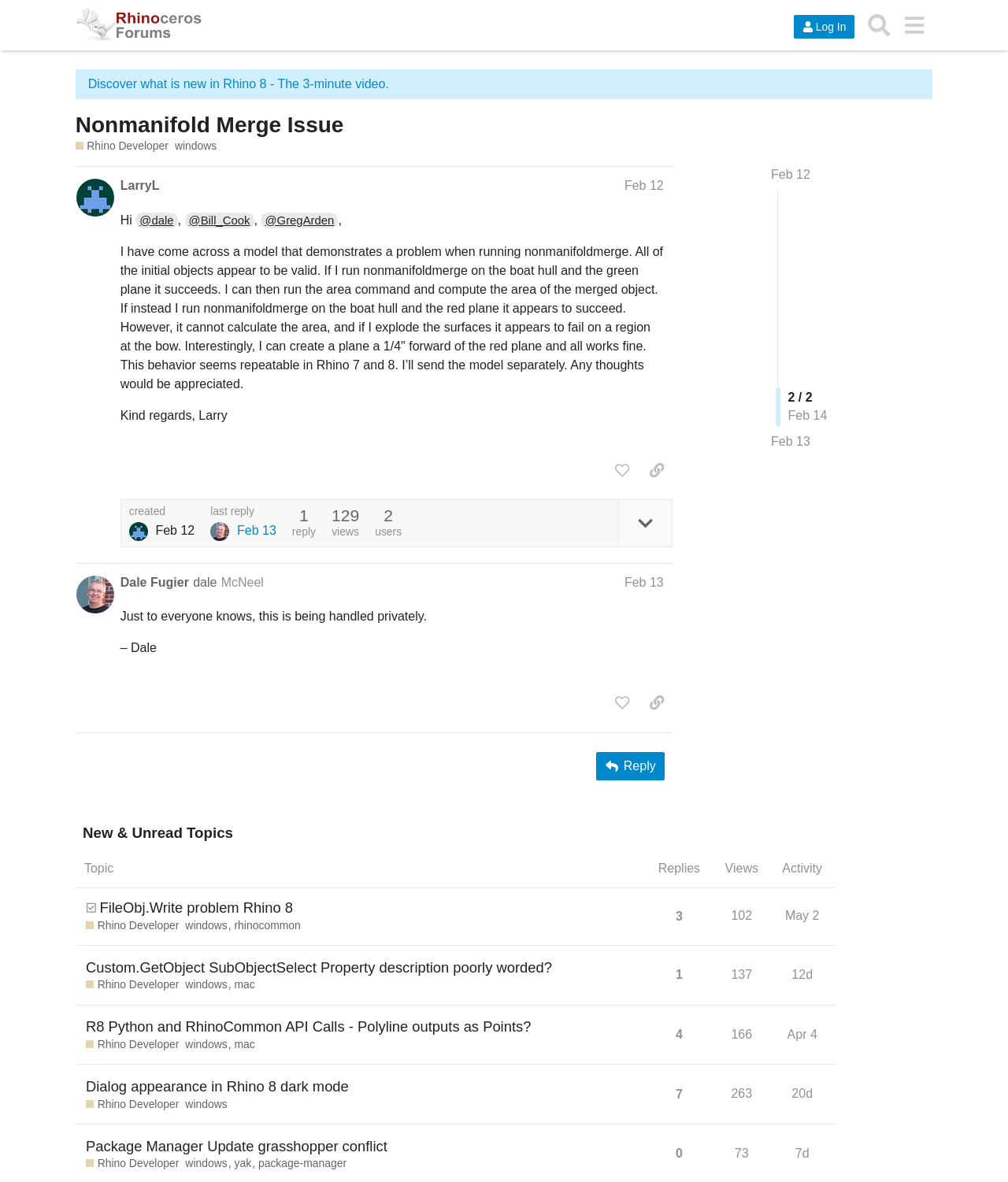Based on the visual content of the image, answer the question thoroughly: What is the topic of the discussion?

I found the answer by examining the heading element on the webpage, which contains the text 'Nonmanifold Merge Issue'.